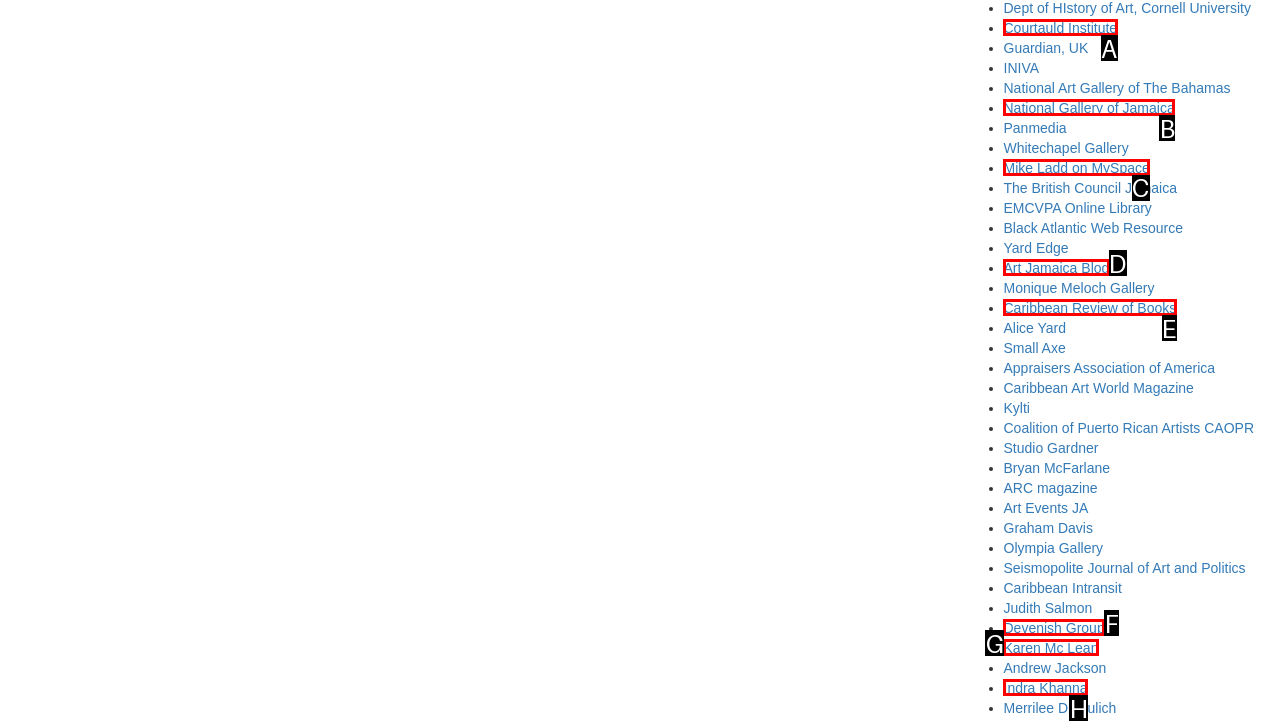Choose the letter of the element that should be clicked to complete the task: Check out Mike Ladd on MySpace
Answer with the letter from the possible choices.

C